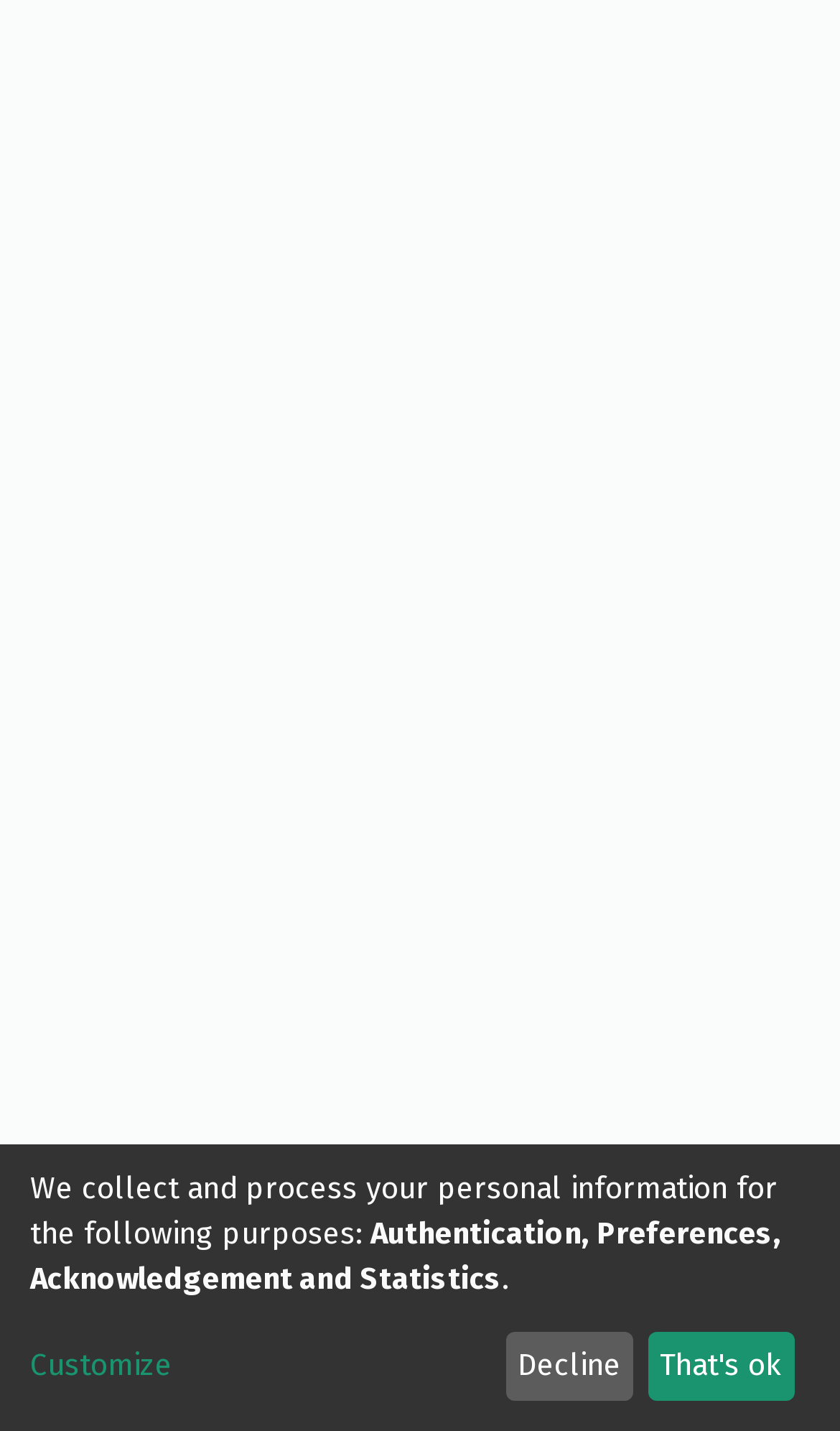Using floating point numbers between 0 and 1, provide the bounding box coordinates in the format (top-left x, top-left y, bottom-right x, bottom-right y). Locate the UI element described here: That's ok

[0.771, 0.93, 0.946, 0.979]